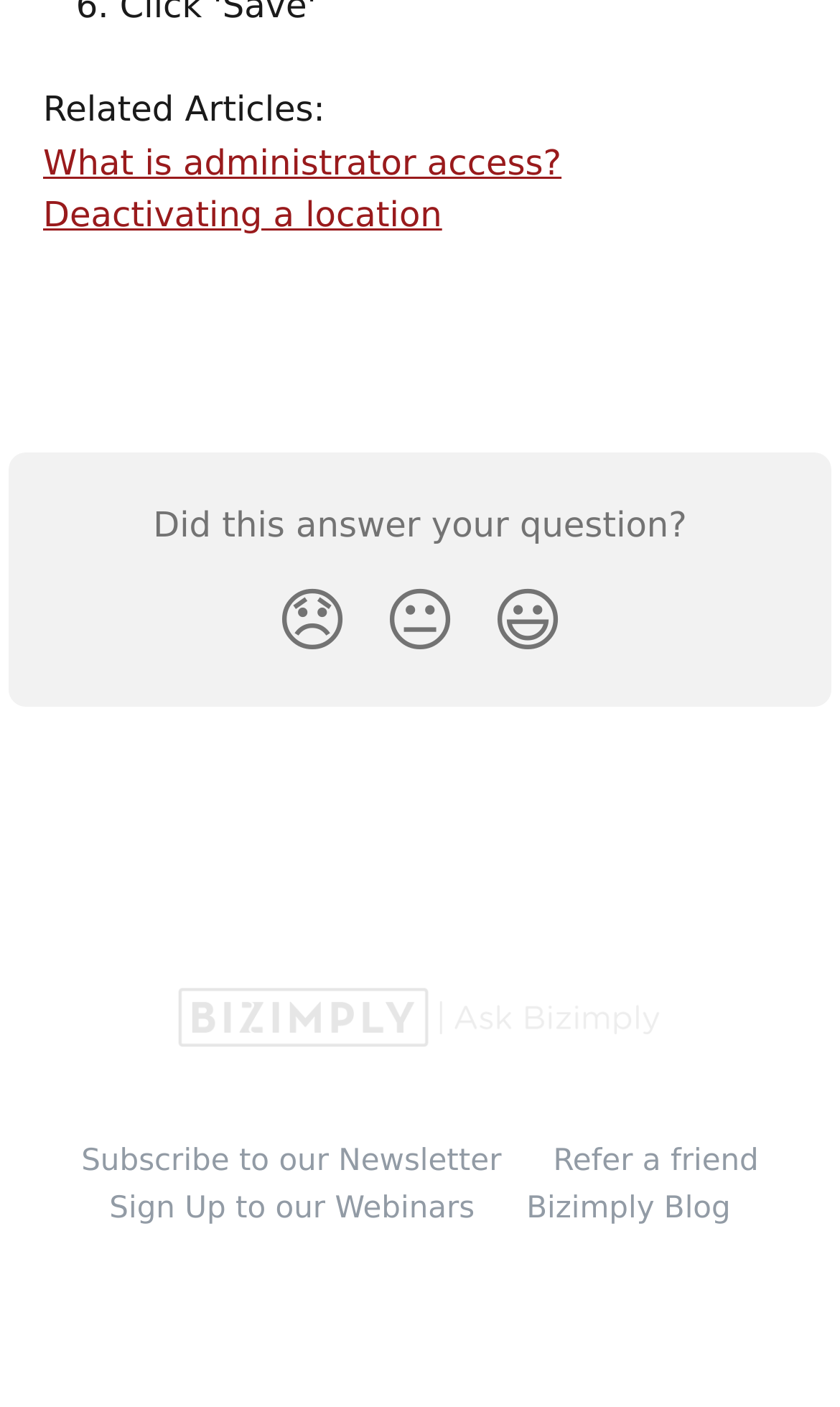Pinpoint the bounding box coordinates of the element that must be clicked to accomplish the following instruction: "Click on 'What is administrator access?'". The coordinates should be in the format of four float numbers between 0 and 1, i.e., [left, top, right, bottom].

[0.051, 0.101, 0.668, 0.13]